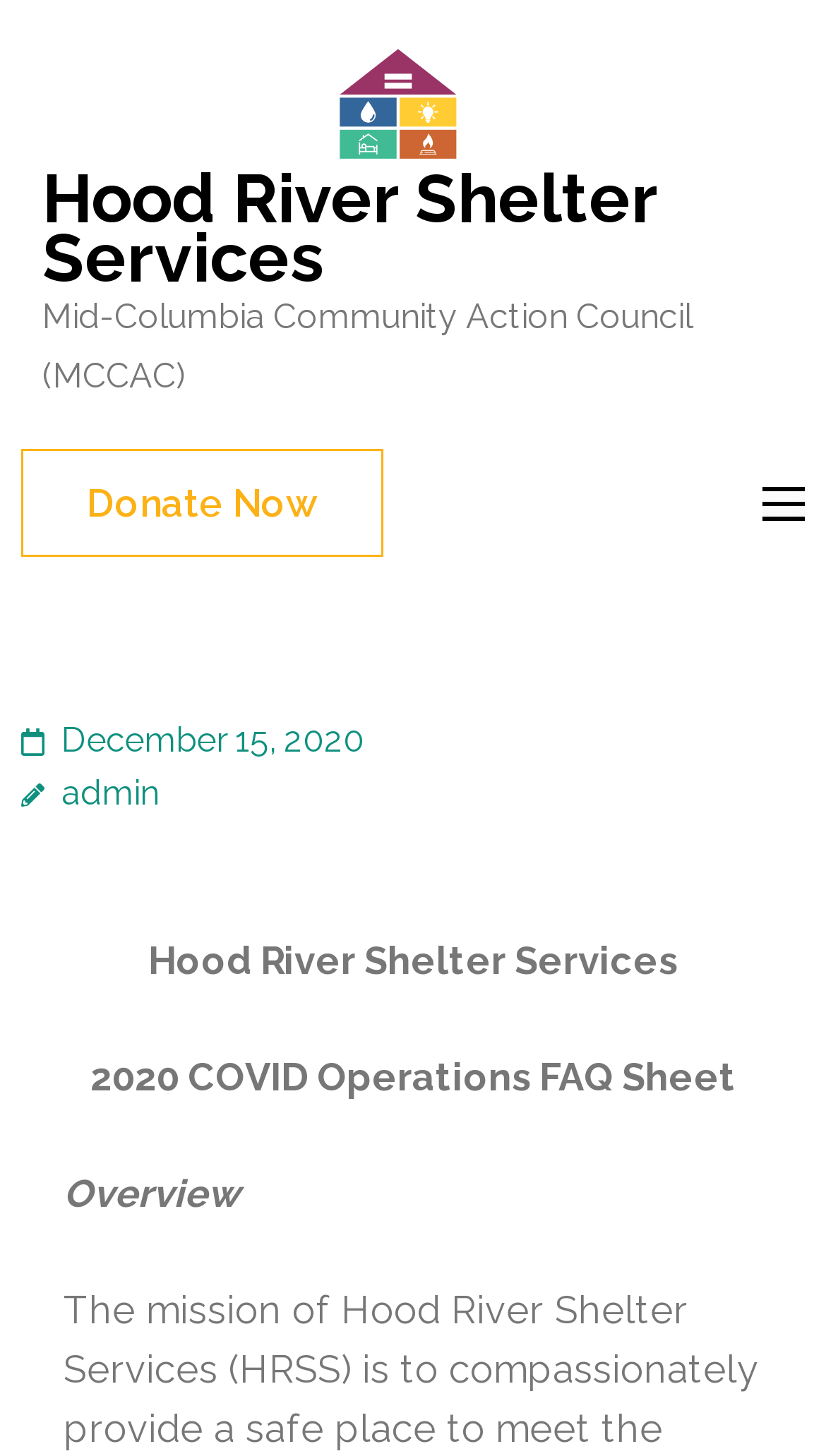Given the element description "Hood River Shelter Services" in the screenshot, predict the bounding box coordinates of that UI element.

[0.051, 0.109, 0.795, 0.204]